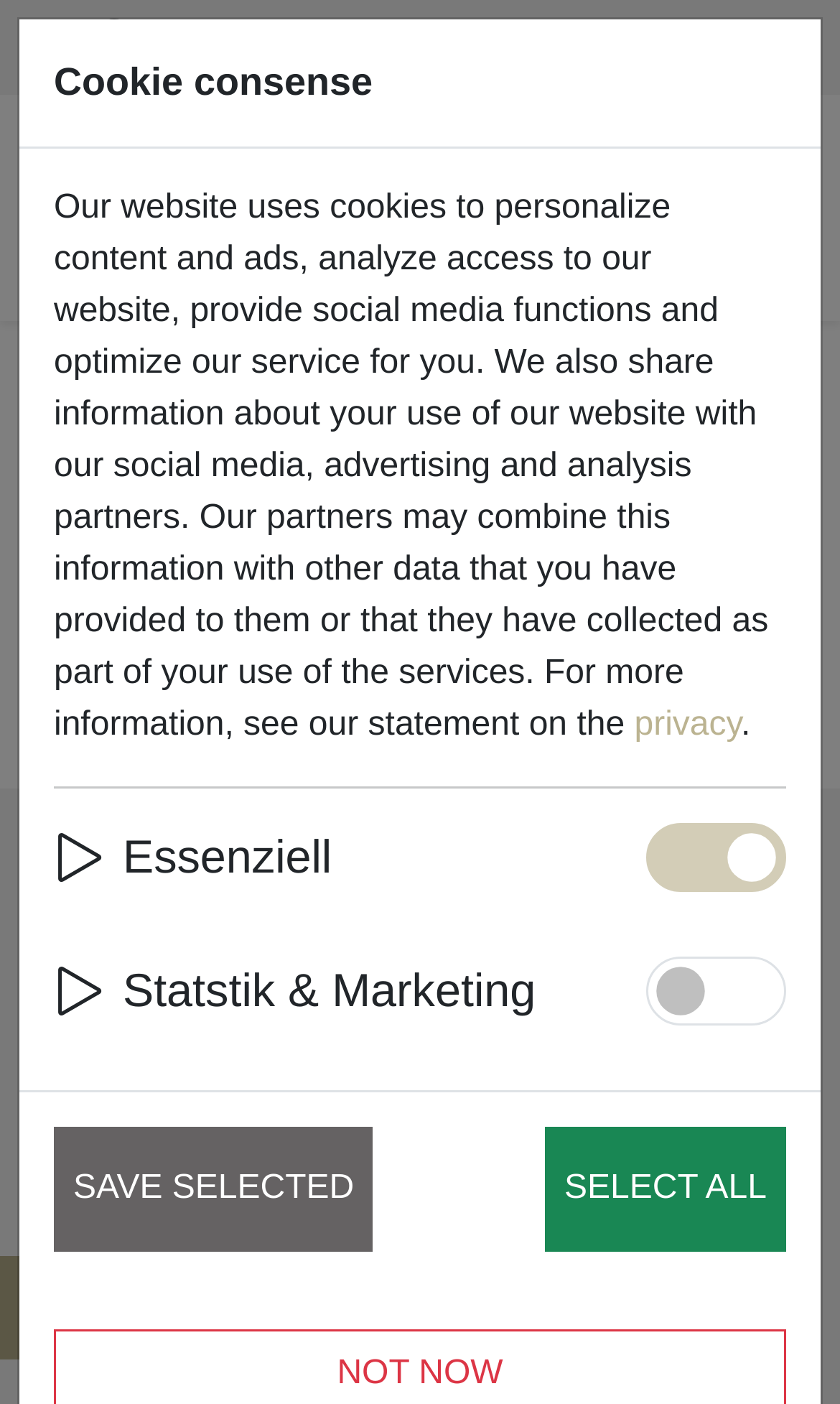Give a one-word or short-phrase answer to the following question: 
How many navigation links are there?

5